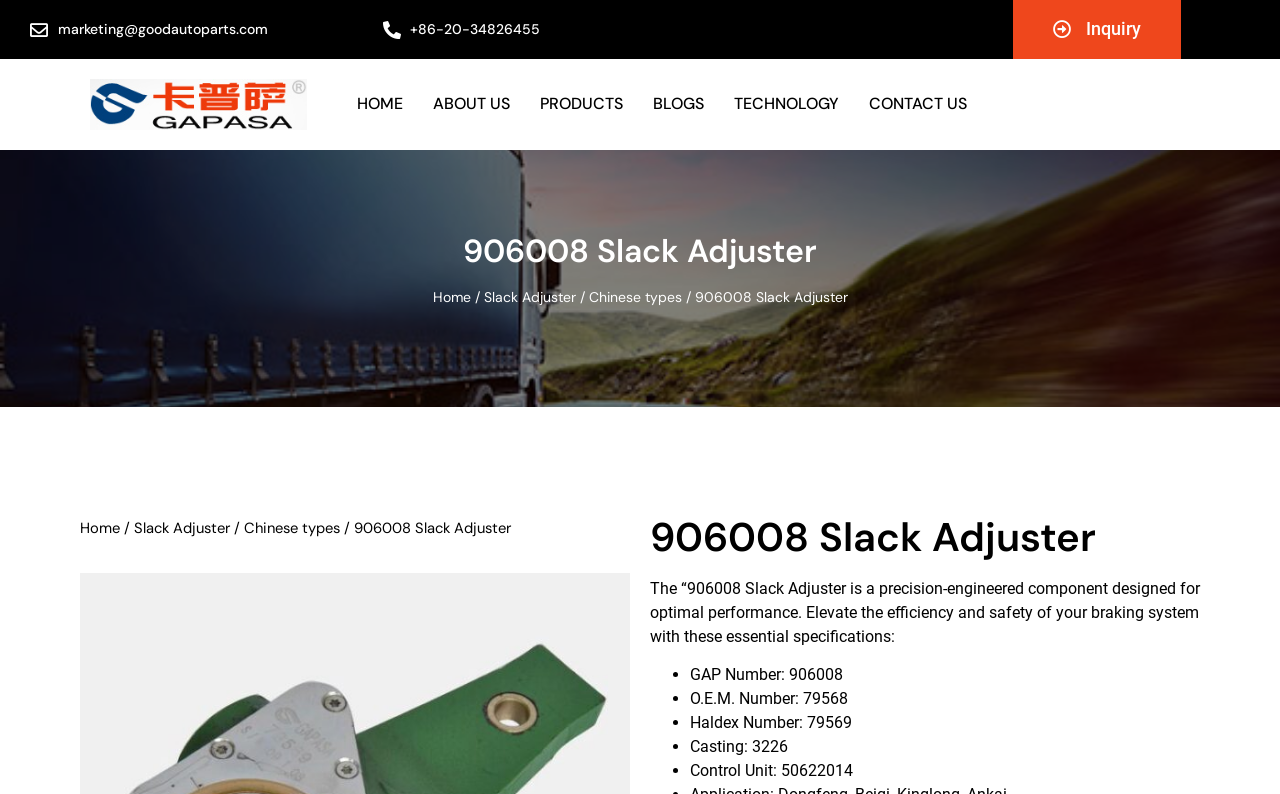How many specifications are listed for the product?
Based on the visual details in the image, please answer the question thoroughly.

I counted the number of ListMarker elements, which indicate the start of each specification, and found 5 of them. They are located at [0.525, 0.835, 0.53, 0.865], [0.525, 0.865, 0.53, 0.895], [0.525, 0.895, 0.53, 0.926], [0.525, 0.926, 0.53, 0.956], and [0.525, 0.956, 0.53, 0.986].